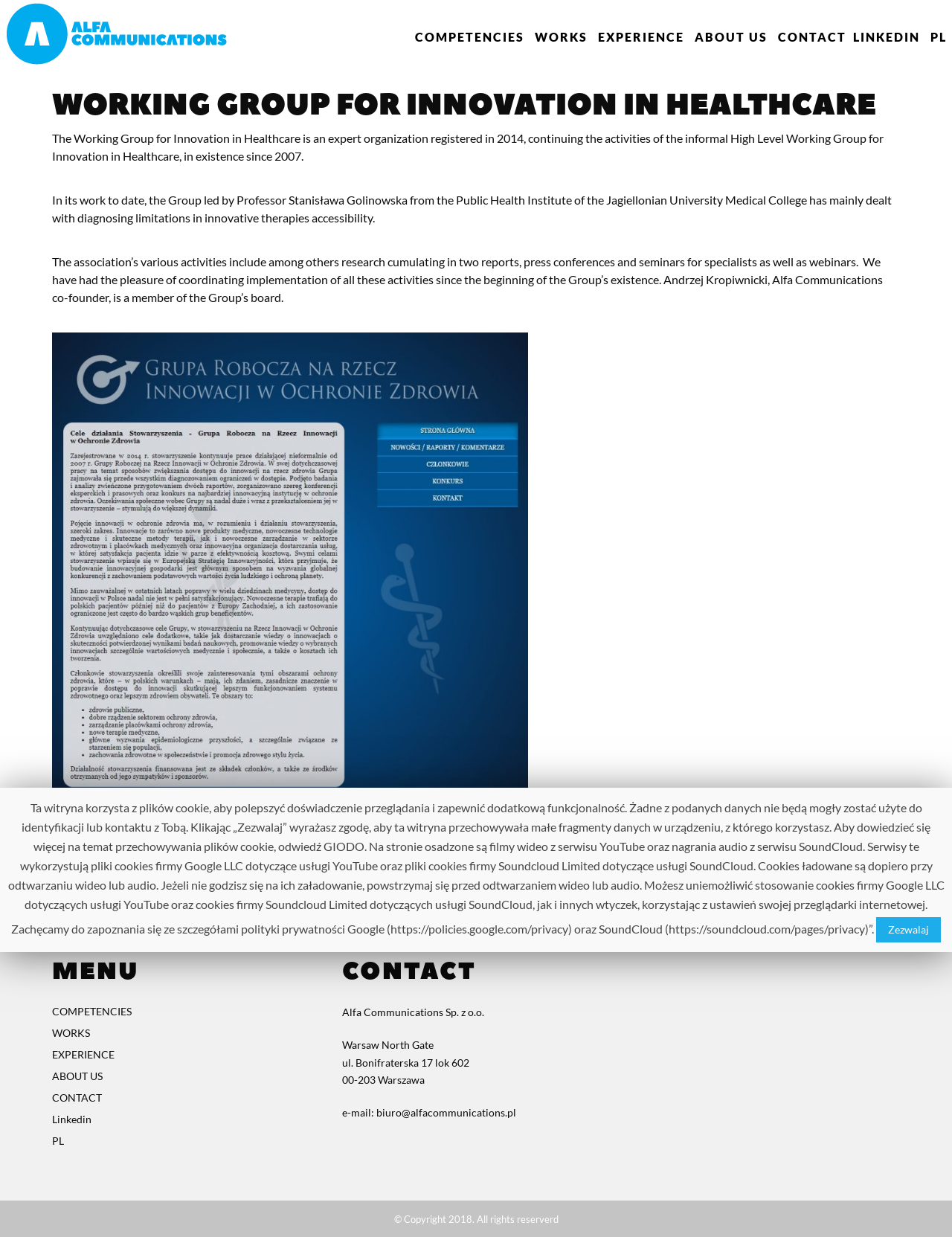Refer to the image and provide a thorough answer to this question:
What is the address of Alfa Communications?

I found the answer by looking at the CONTACT section of the webpage, which provides the address of Alfa Communications. The address is 'ul. Bonifraterska 17 lok 602, 00-203 Warszawa', located in Warsaw North Gate.